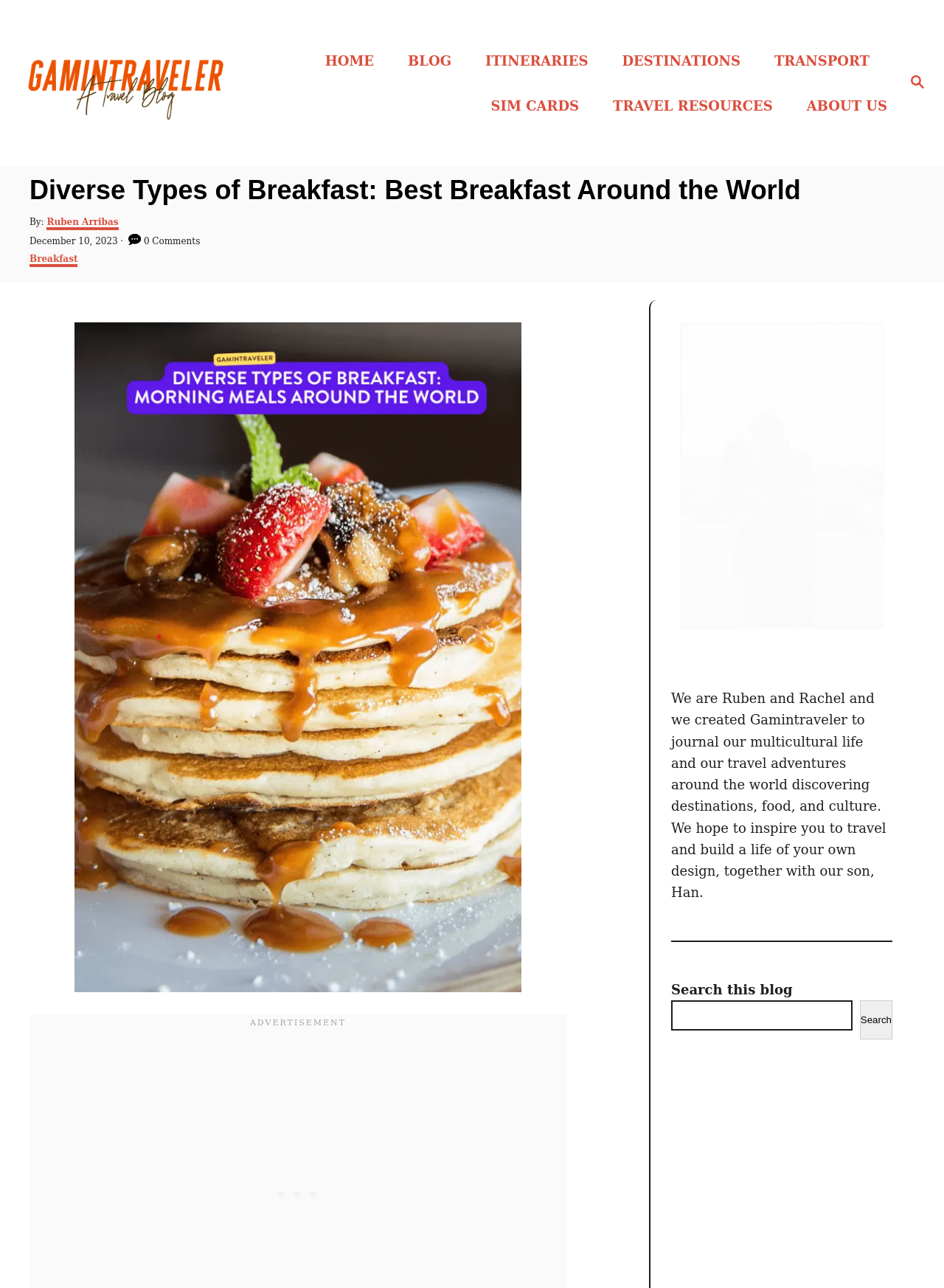Given the element description Breakfast, specify the bounding box coordinates of the corresponding UI element in the format (top-left x, top-left y, bottom-right x, bottom-right y). All values must be between 0 and 1.

[0.031, 0.197, 0.082, 0.208]